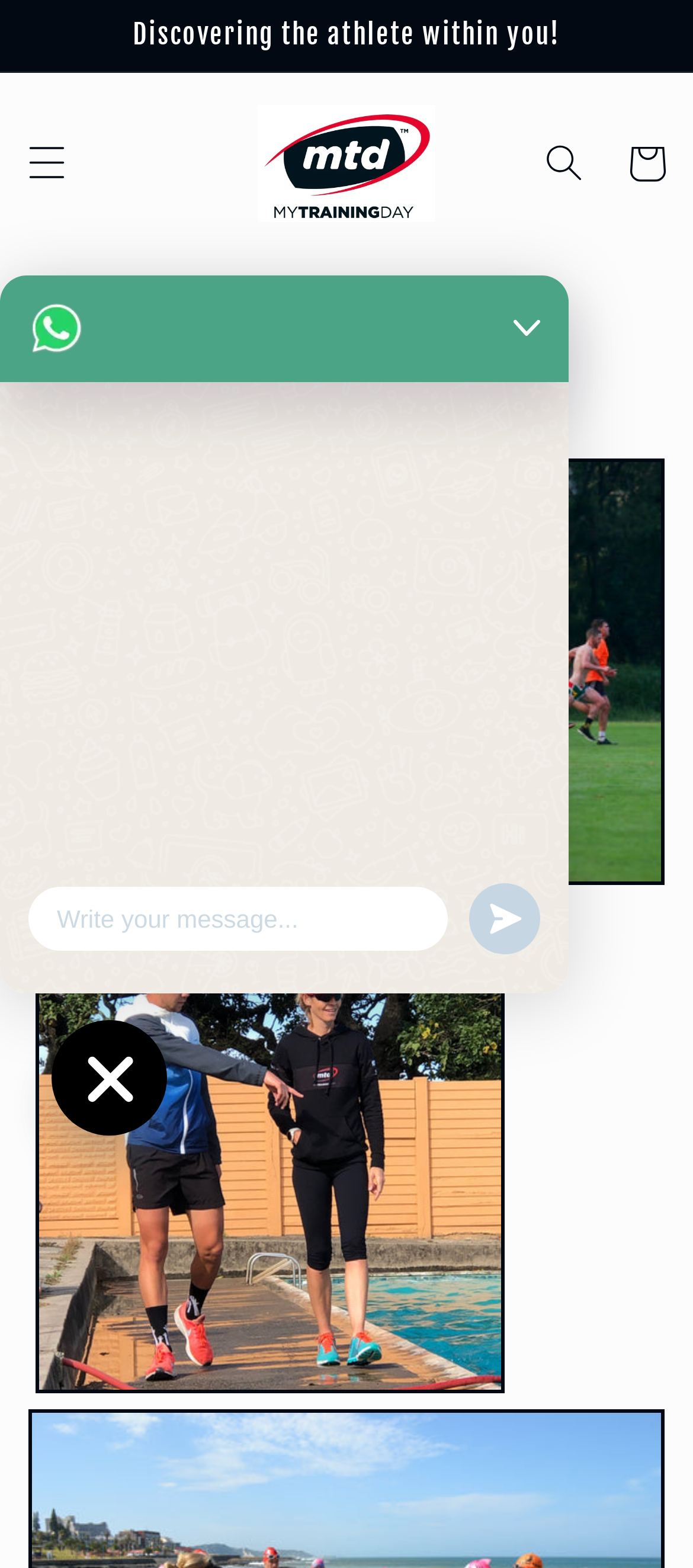Examine the screenshot and answer the question in as much detail as possible: What is the purpose of the textbox?

I inferred the answer by looking at the textbox element with the placeholder text 'Write your message...' and the button element next to it, which suggests that the textbox is used to write a message.